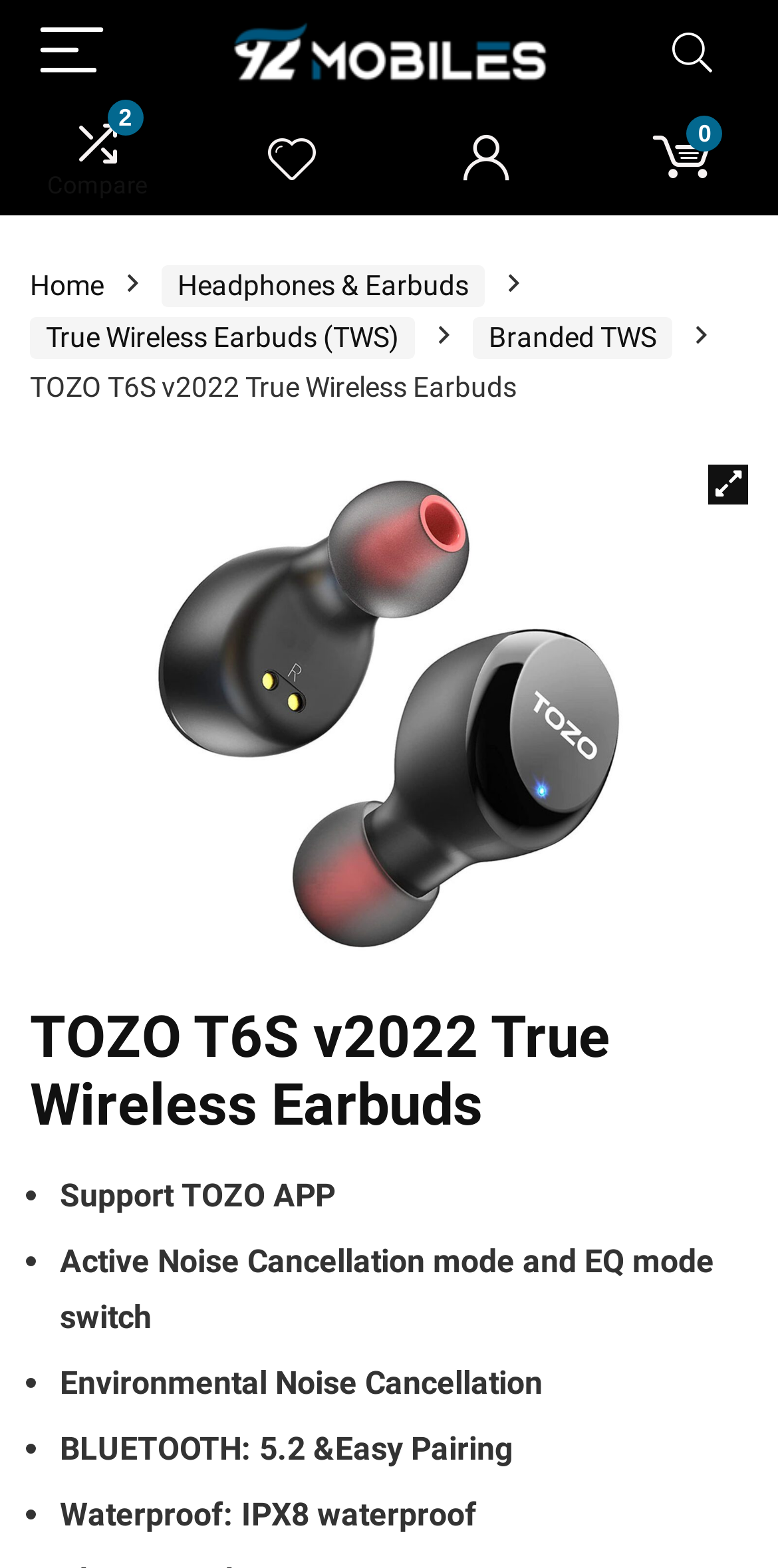Provide a short answer to the following question with just one word or phrase: What is the function of the 'ADD TO CART' button?

Add product to cart